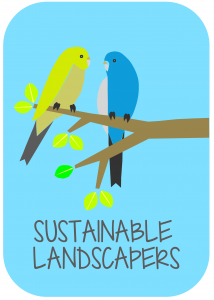What is the font style of the text 'SUSTAINABLE LANDSCAPERS'?
Please answer the question as detailed as possible.

The caption describes the font of the text 'SUSTAINABLE LANDSCAPERS' as friendly and modern, which reinforces the environmental focus of the brand.